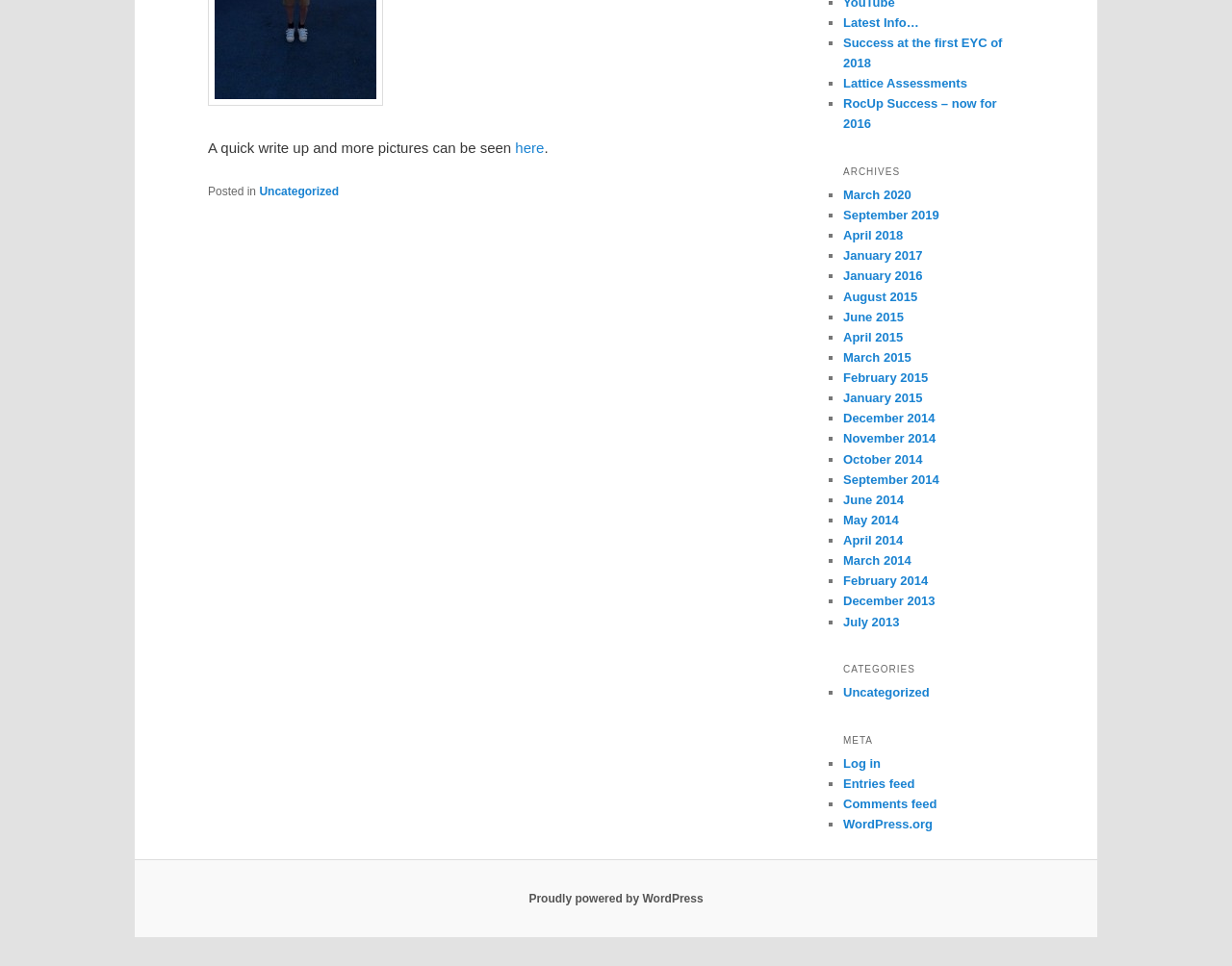What is the platform used to power this website?
Answer with a single word or phrase, using the screenshot for reference.

WordPress